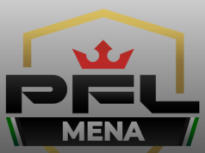What color is the crown above the acronym 'PFL'?
Refer to the image and give a detailed response to the question.

According to the caption, a distinctive red crown sits above the acronym 'PFL', symbolizing the competitive spirit and prestige of the league.